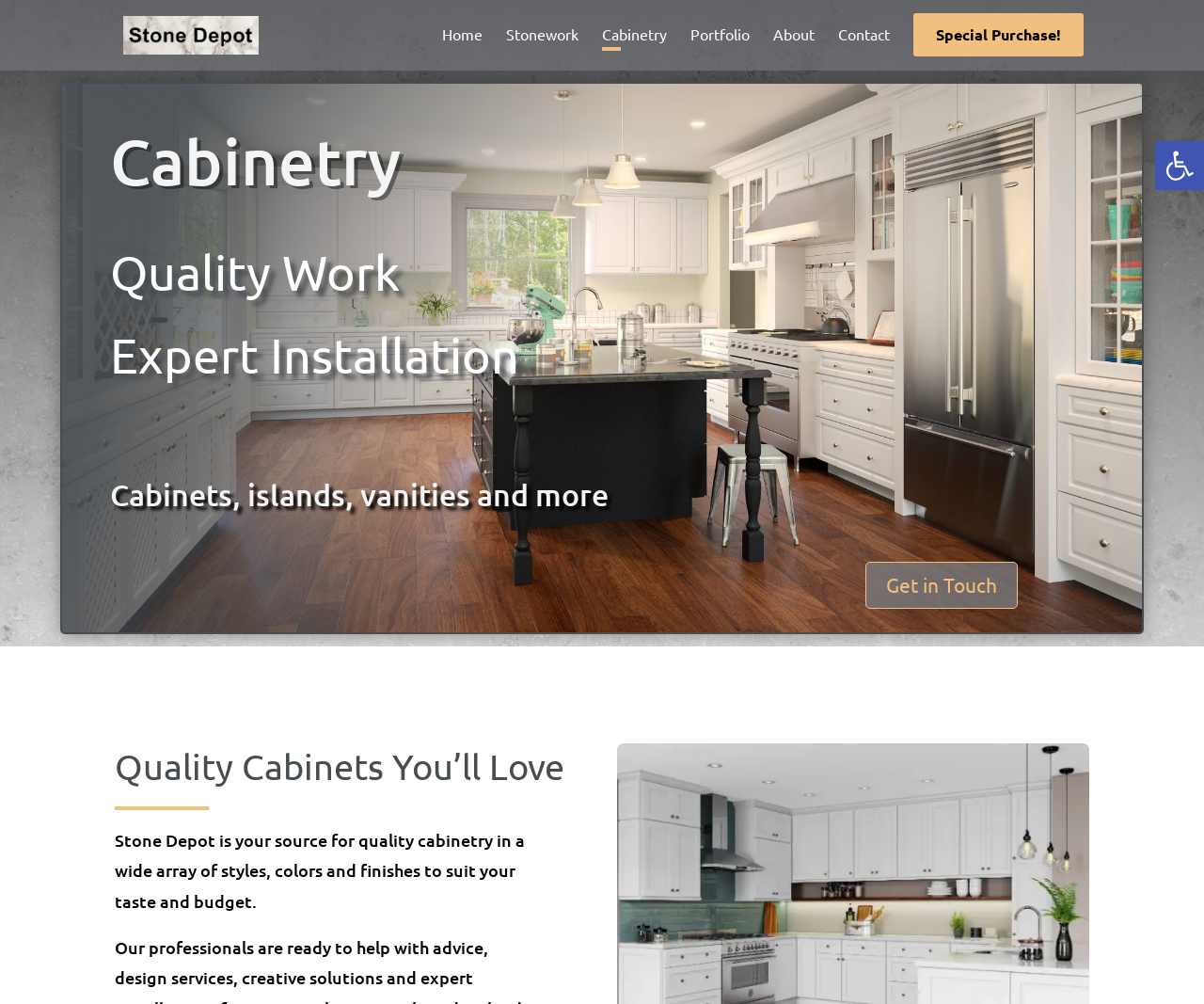Determine the bounding box coordinates of the clickable region to execute the instruction: "Click the 'Home' link". The coordinates should be four float numbers between 0 and 1, denoted as [left, top, right, bottom].

[0.367, 0.027, 0.401, 0.067]